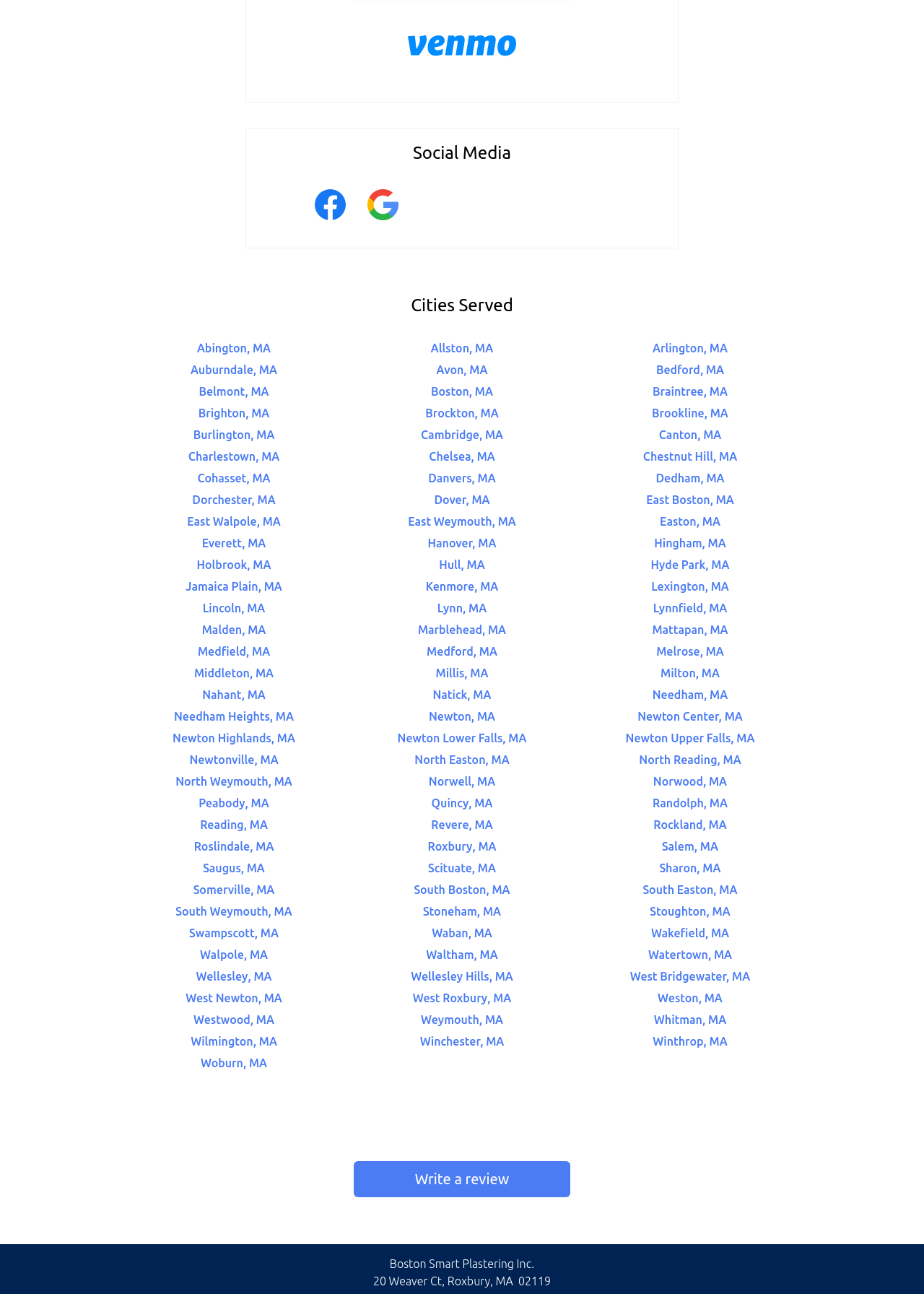Locate the bounding box of the user interface element based on this description: "title="YouTube"".

[0.557, 0.165, 0.614, 0.178]